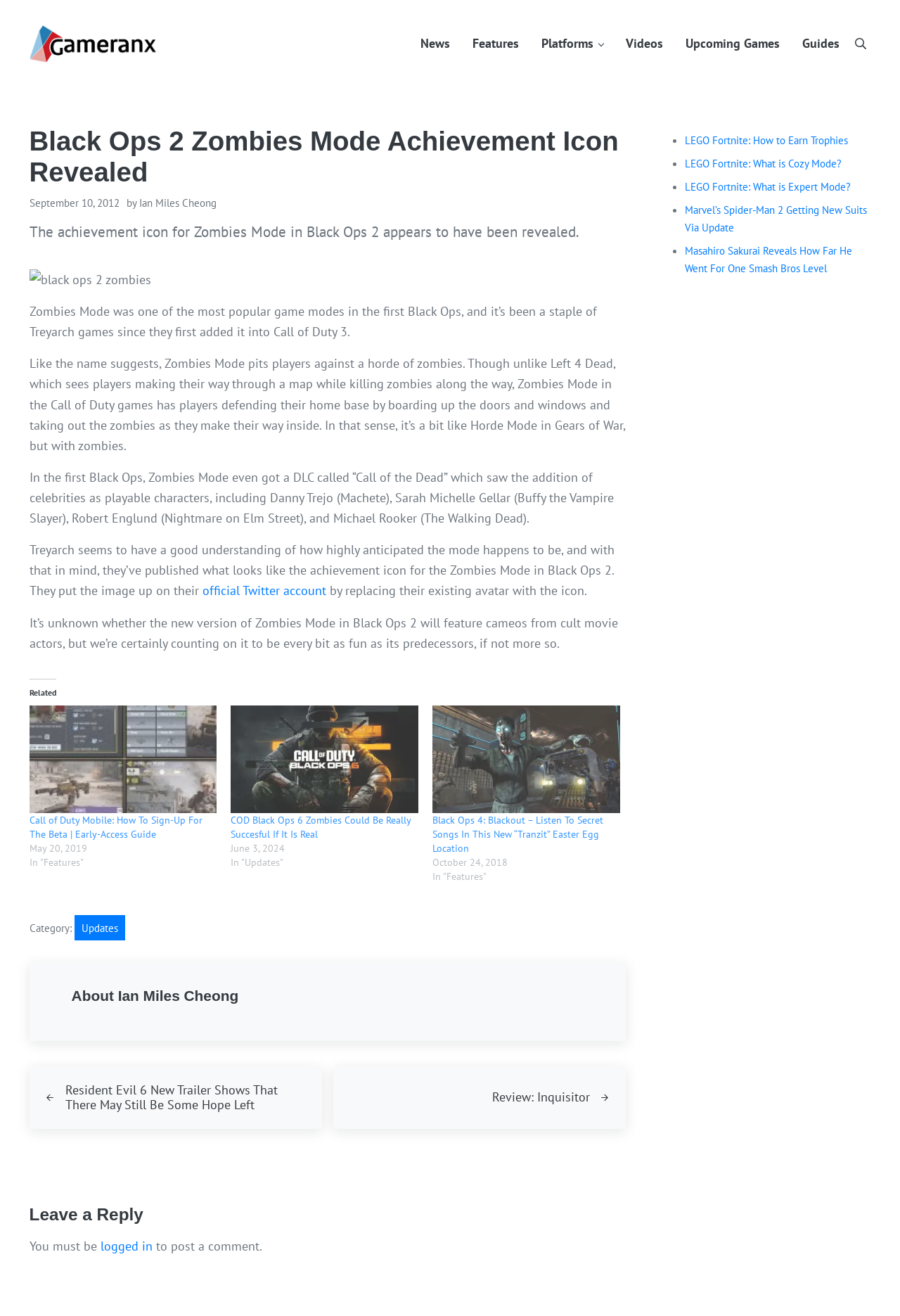Please locate the bounding box coordinates of the element that should be clicked to achieve the given instruction: "View Privacy Policy".

None